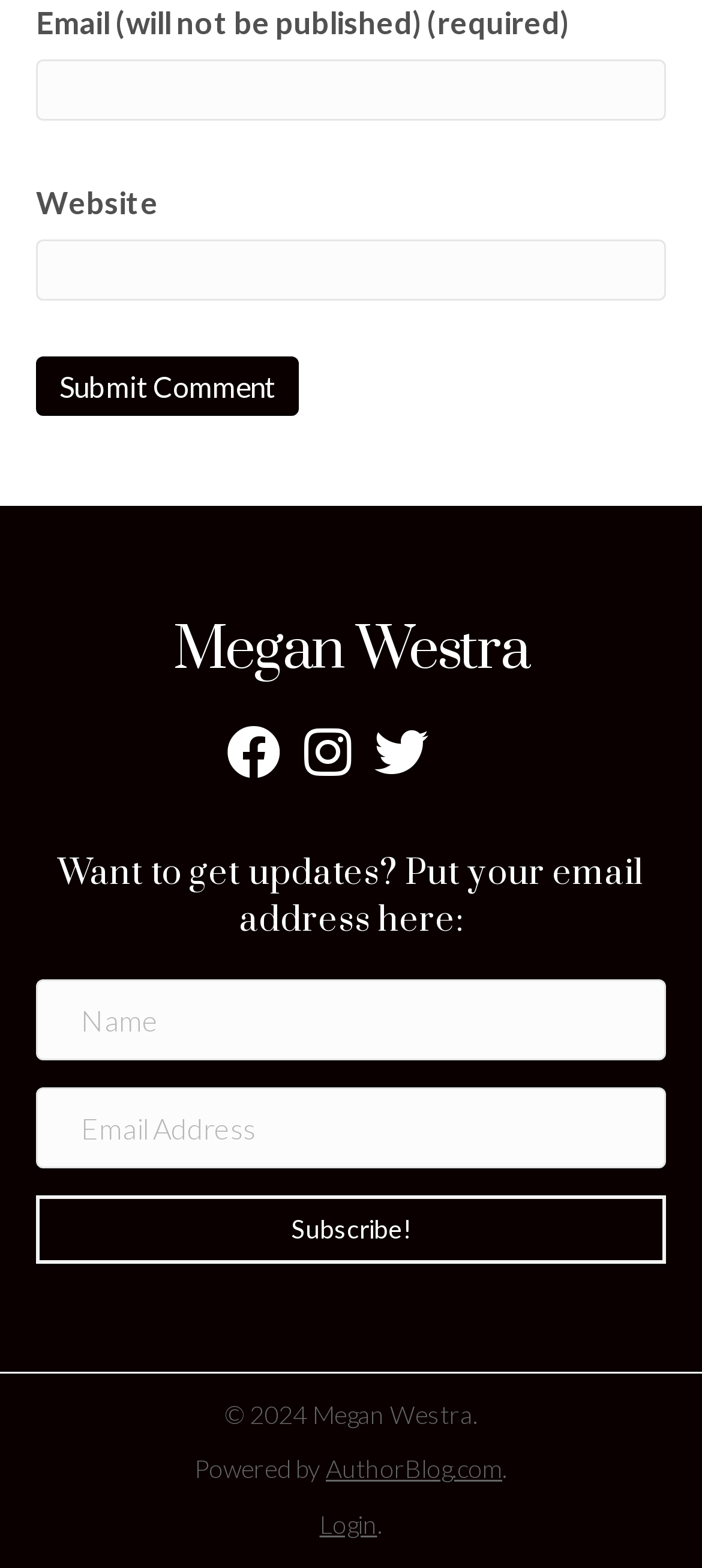Determine the bounding box coordinates of the region I should click to achieve the following instruction: "Enter email address". Ensure the bounding box coordinates are four float numbers between 0 and 1, i.e., [left, top, right, bottom].

[0.051, 0.038, 0.949, 0.077]